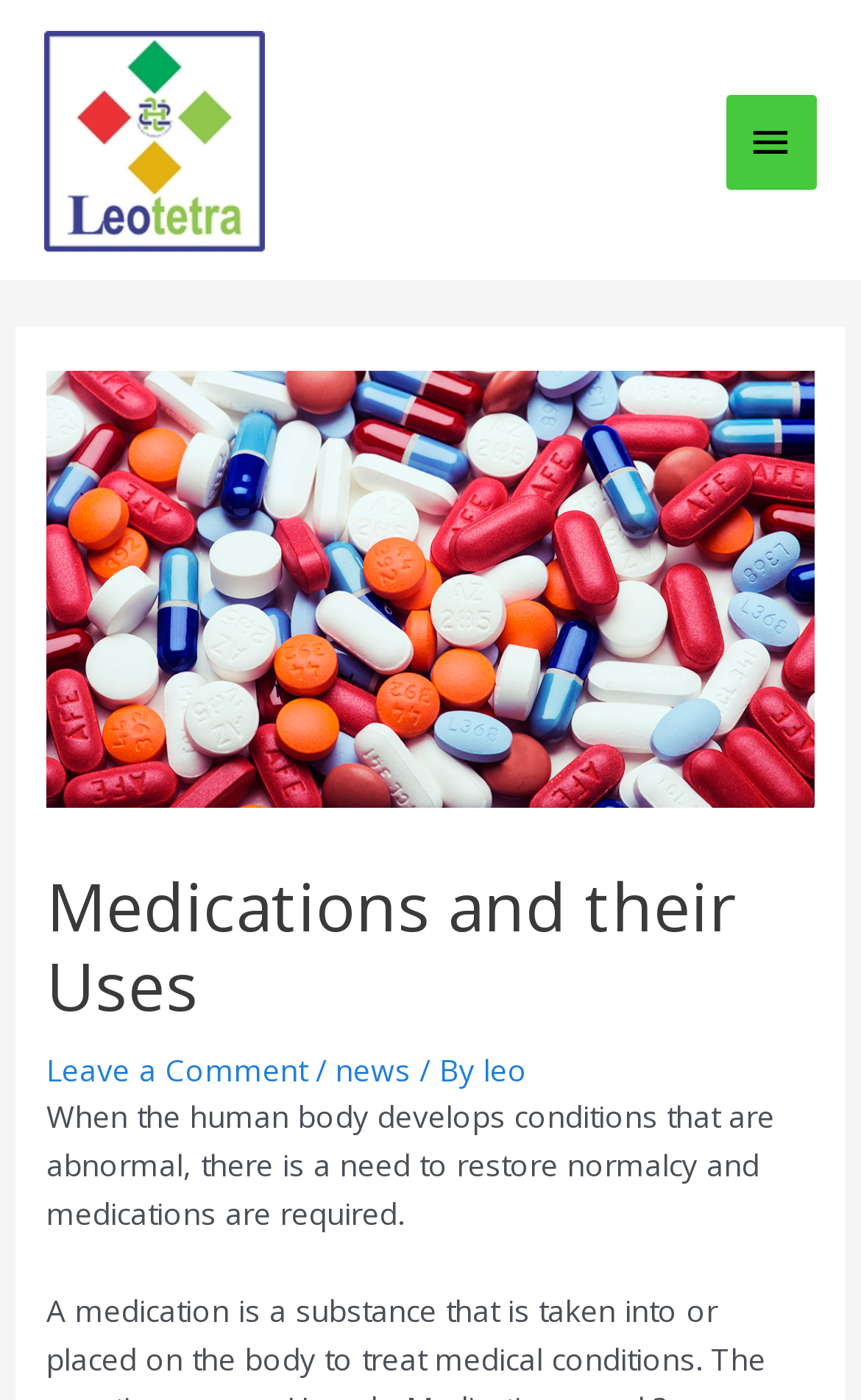Reply to the question below using a single word or brief phrase:
What is the author of the news?

Leo